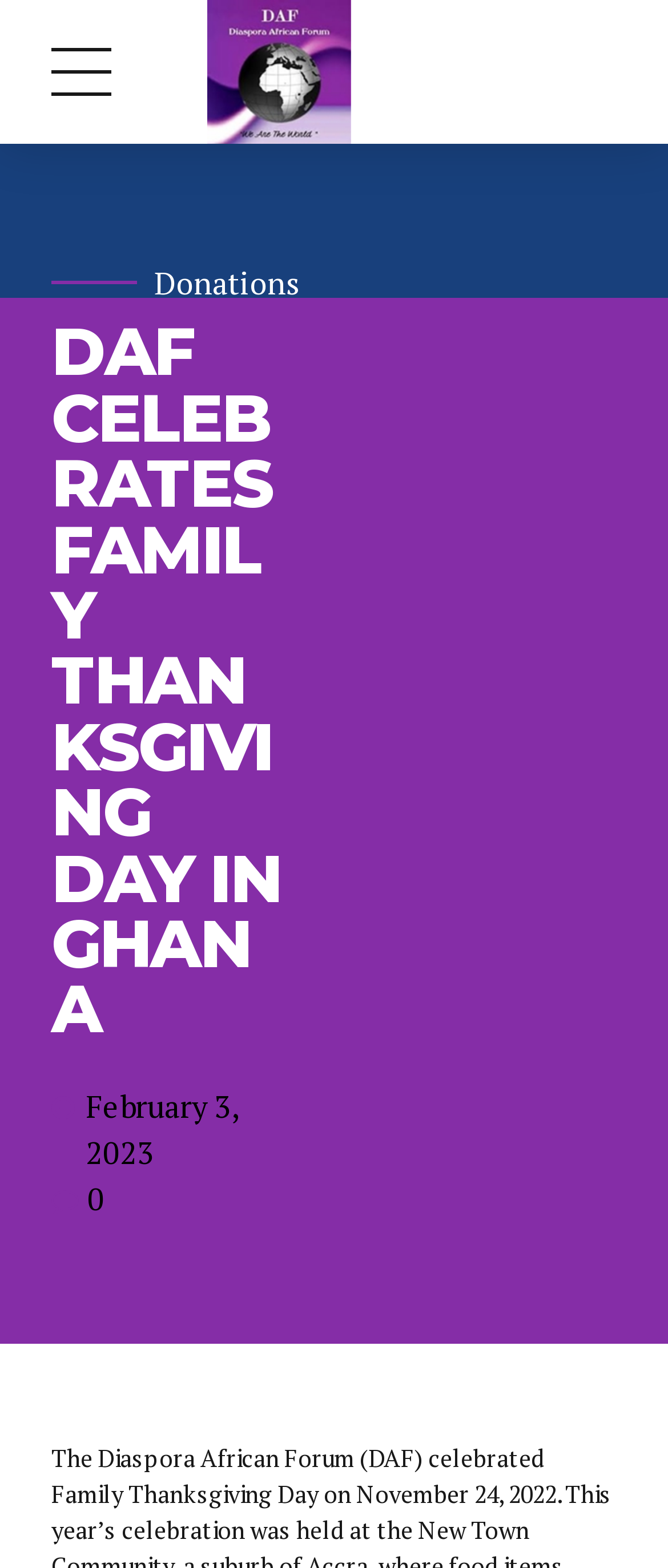What is the name of the organization?
Based on the image, answer the question in a detailed manner.

I found the name of the organization by looking at the link element at the top of the page, which reads 'Diaspora African Forum'.